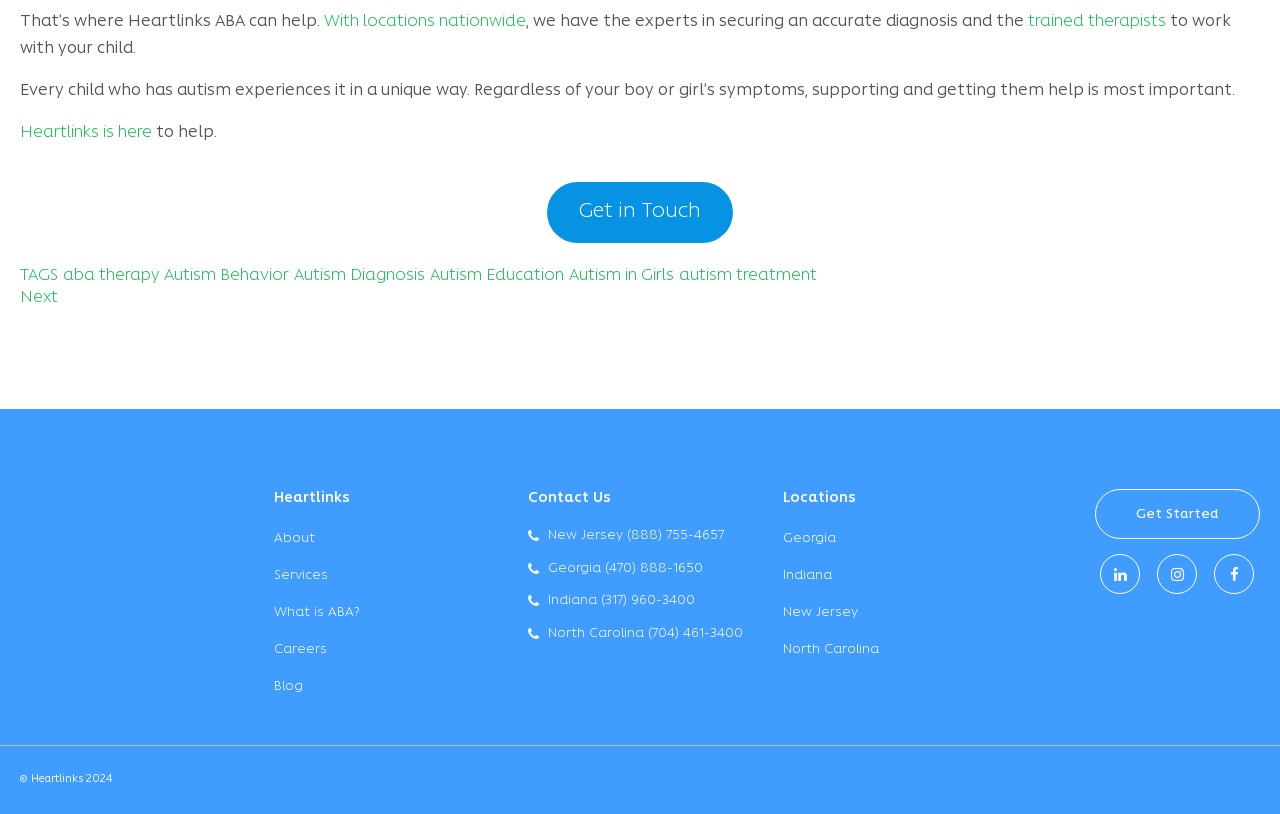How many locations does Heartlinks have?
Kindly give a detailed and elaborate answer to the question.

The webpage lists four locations: New Jersey, Georgia, Indiana, and North Carolina. These locations are listed under the 'Locations' heading and have corresponding links.